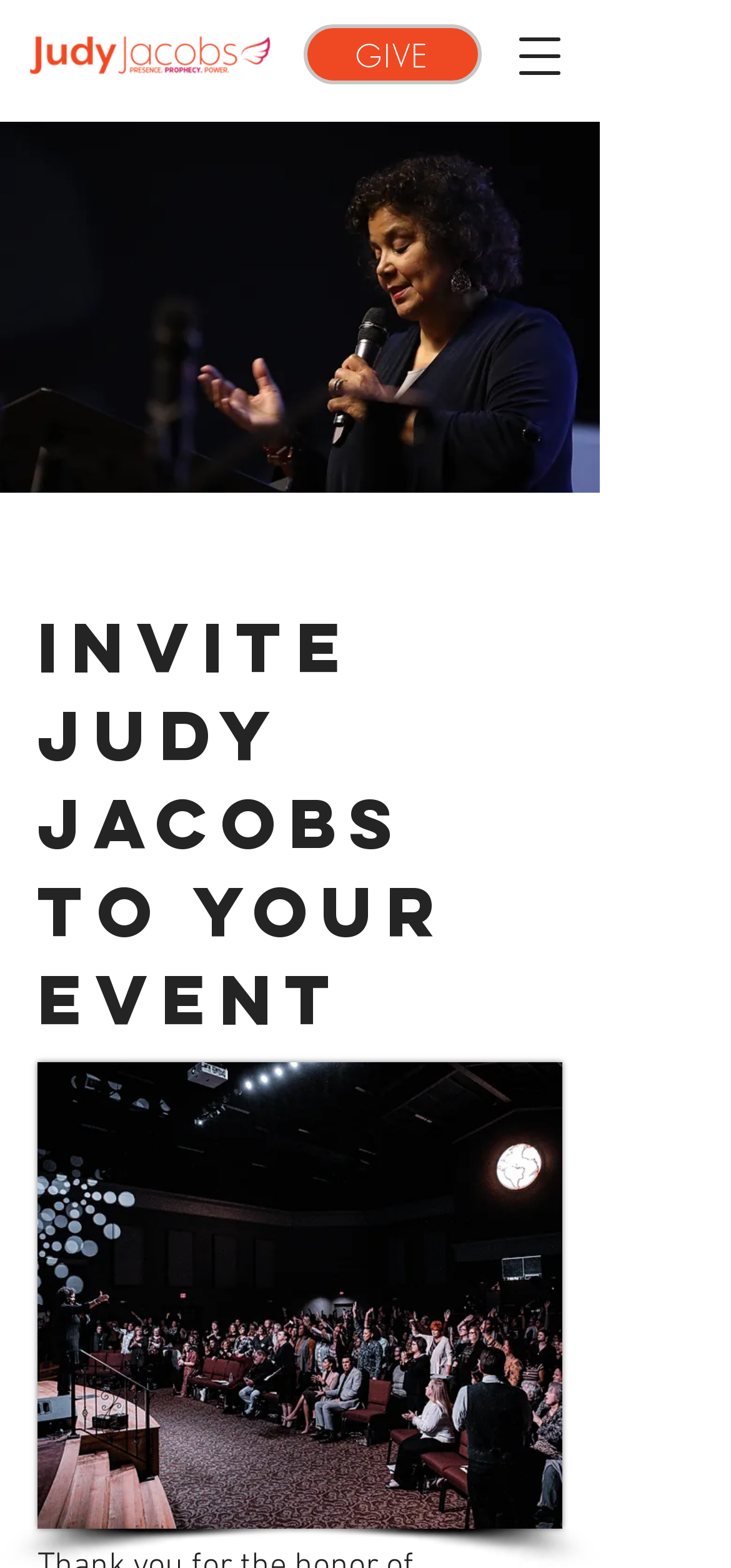Answer the question with a single word or phrase: 
How many images are on the page?

3